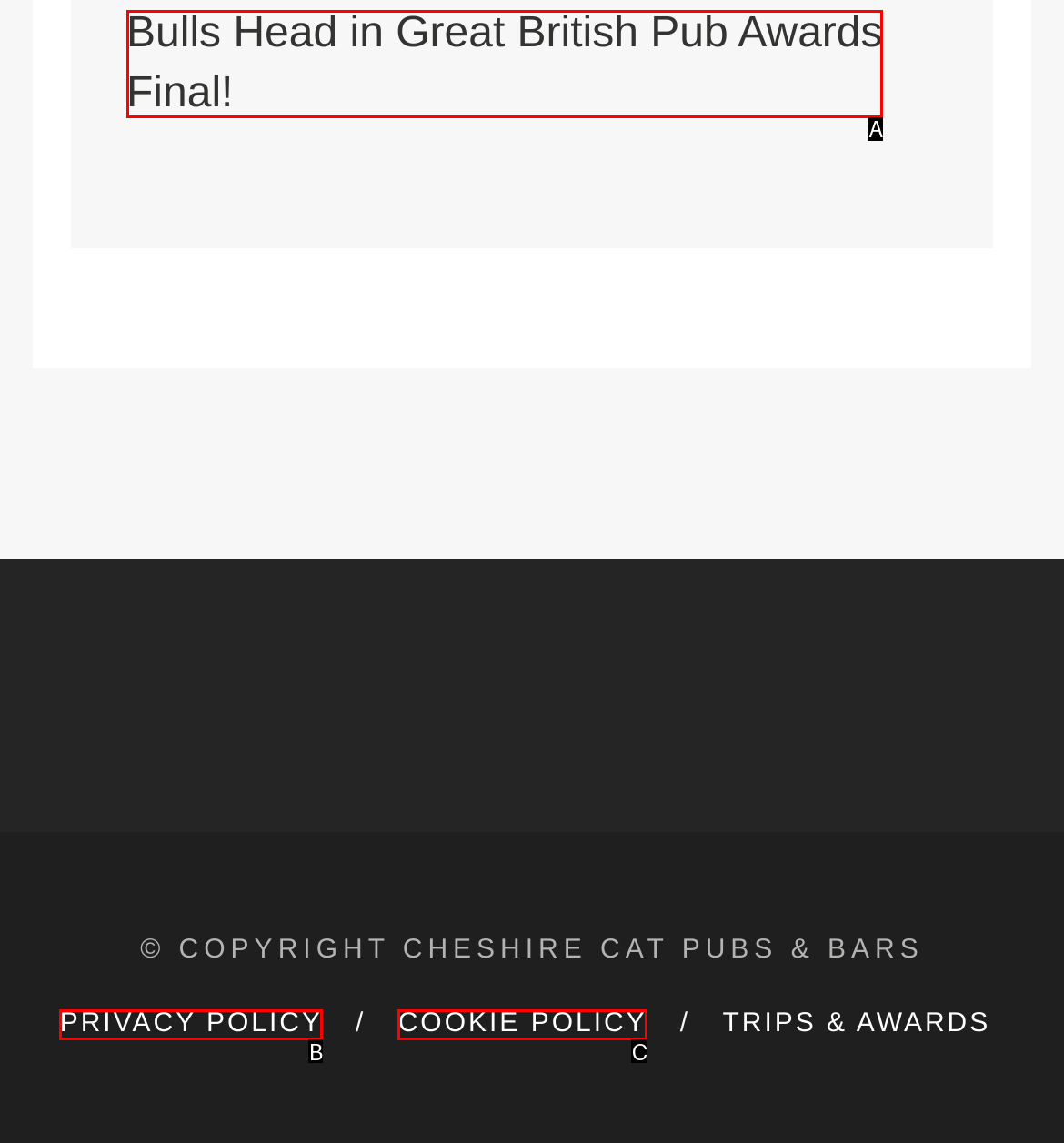Given the description: Privacy Policy, choose the HTML element that matches it. Indicate your answer with the letter of the option.

B